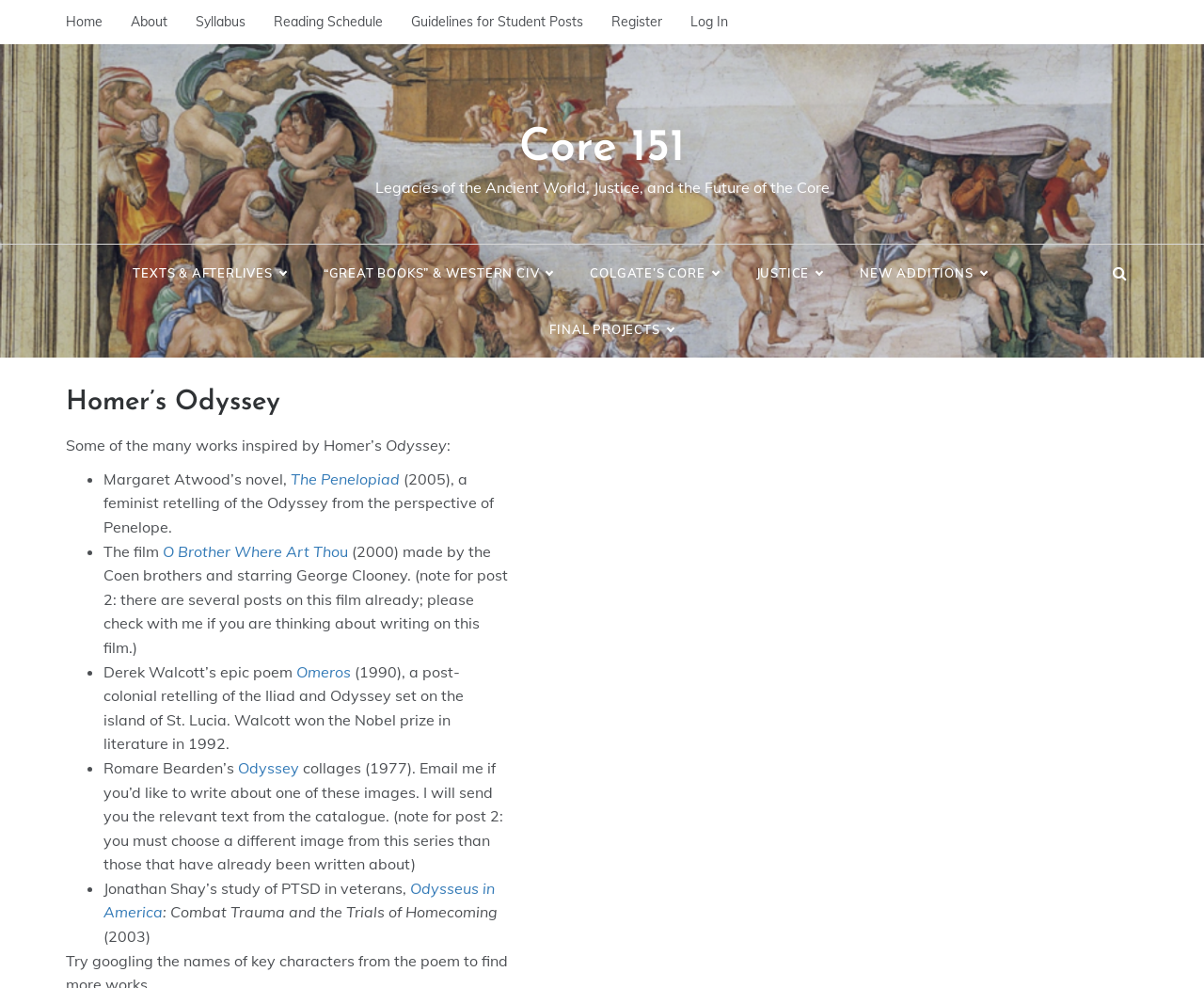Please specify the coordinates of the bounding box for the element that should be clicked to carry out this instruction: "Click on the 'Home' link". The coordinates must be four float numbers between 0 and 1, formatted as [left, top, right, bottom].

[0.055, 0.003, 0.097, 0.041]